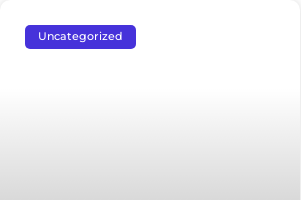What is the color of the button's text?
Answer the question based on the image using a single word or a brief phrase.

White